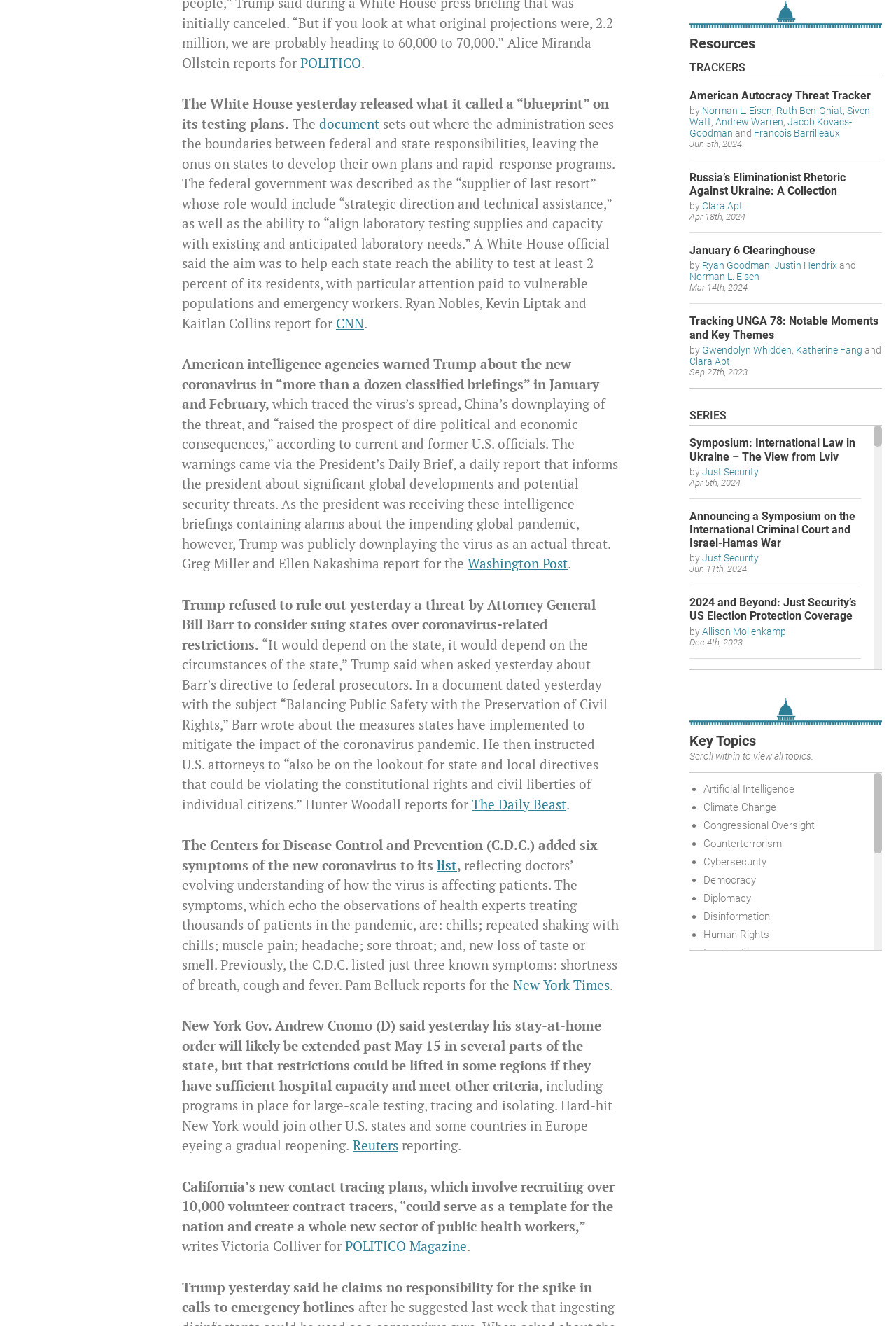Bounding box coordinates are specified in the format (top-left x, top-left y, bottom-right x, bottom-right y). All values are floating point numbers bounded between 0 and 1. Please provide the bounding box coordinate of the region this sentence describes: CNN

[0.375, 0.237, 0.406, 0.25]